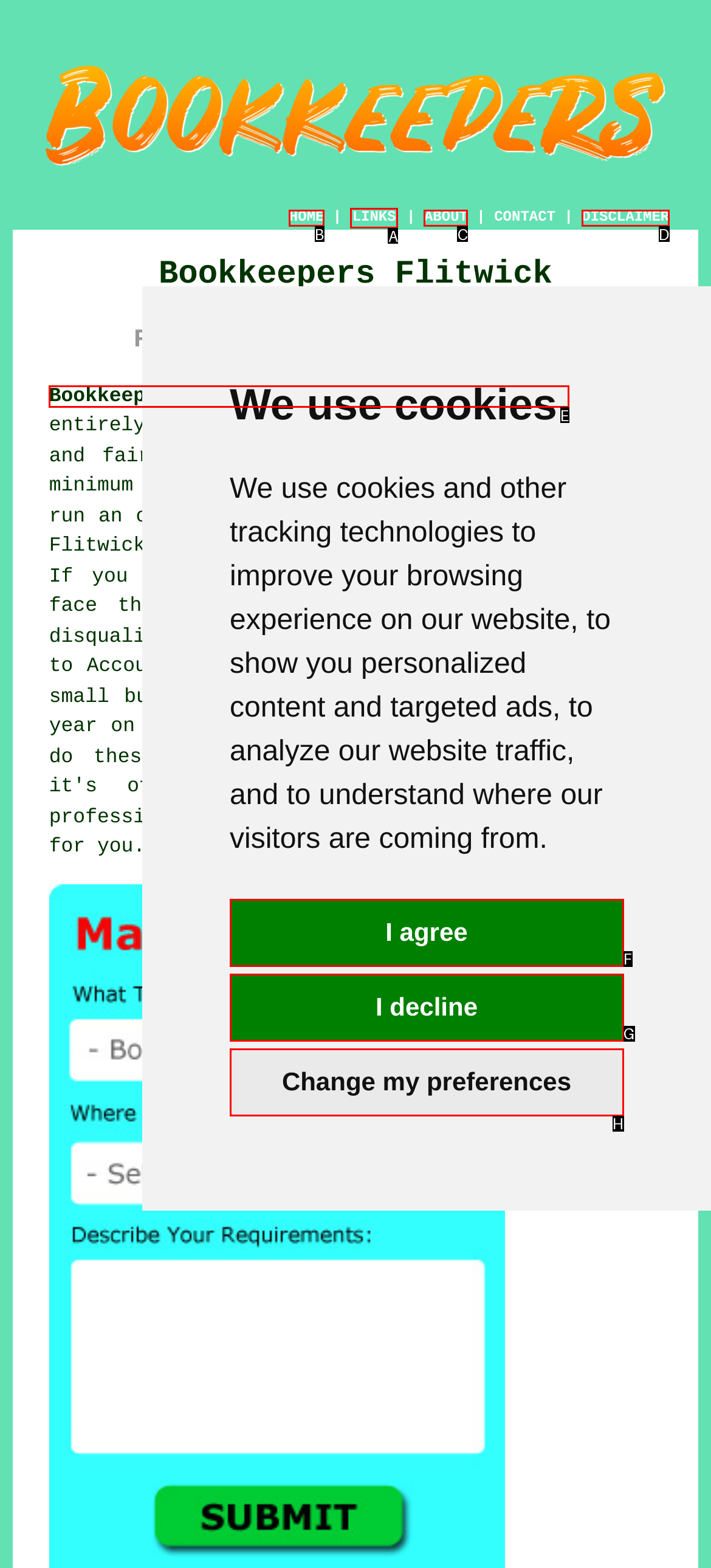Select the letter of the element you need to click to complete this task: Click the Bookkeepers Flitwick Bedfordshire link
Answer using the letter from the specified choices.

E